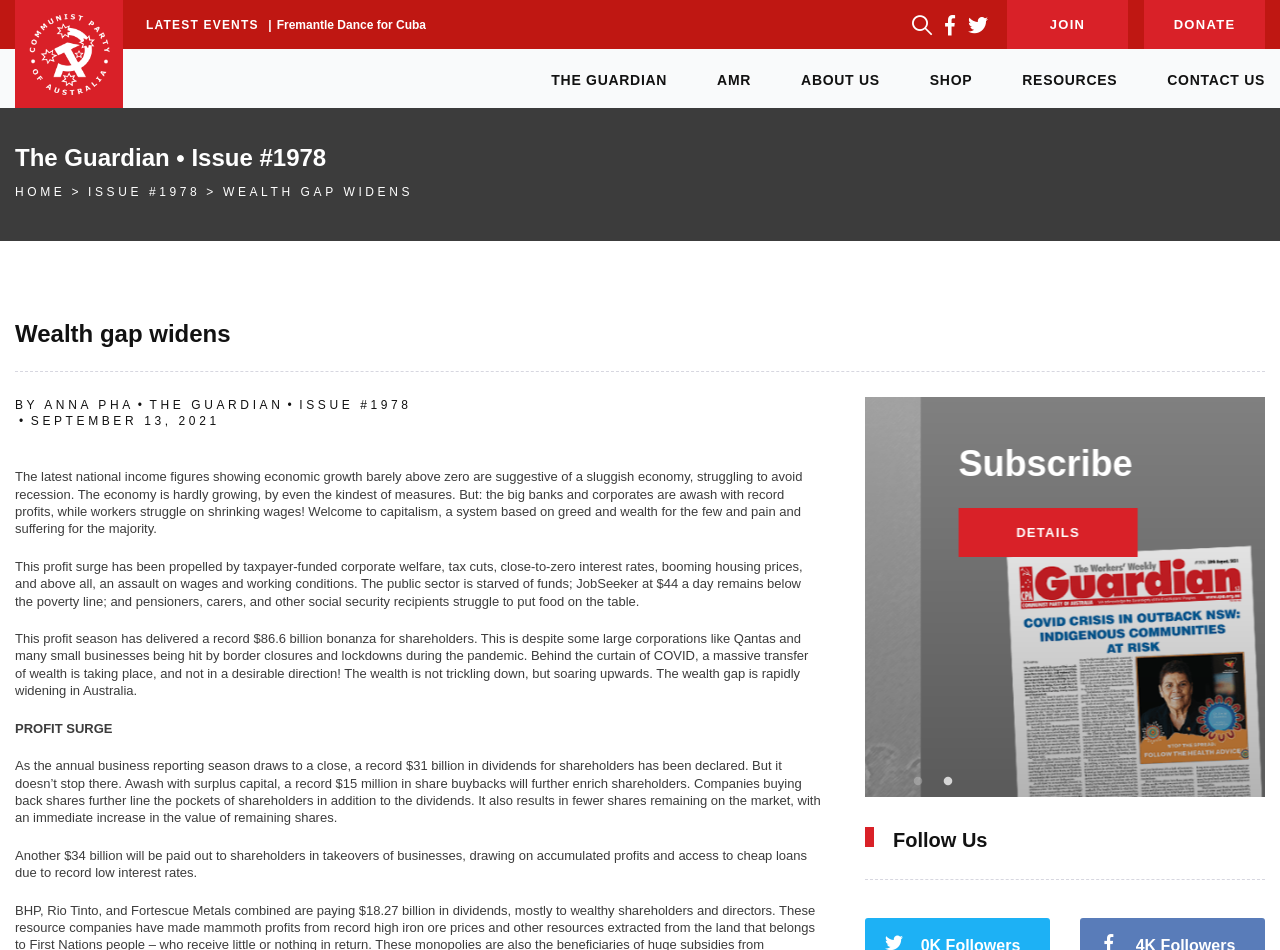Find the bounding box coordinates of the clickable area that will achieve the following instruction: "Click the DETAILS link".

[0.705, 0.535, 0.845, 0.587]